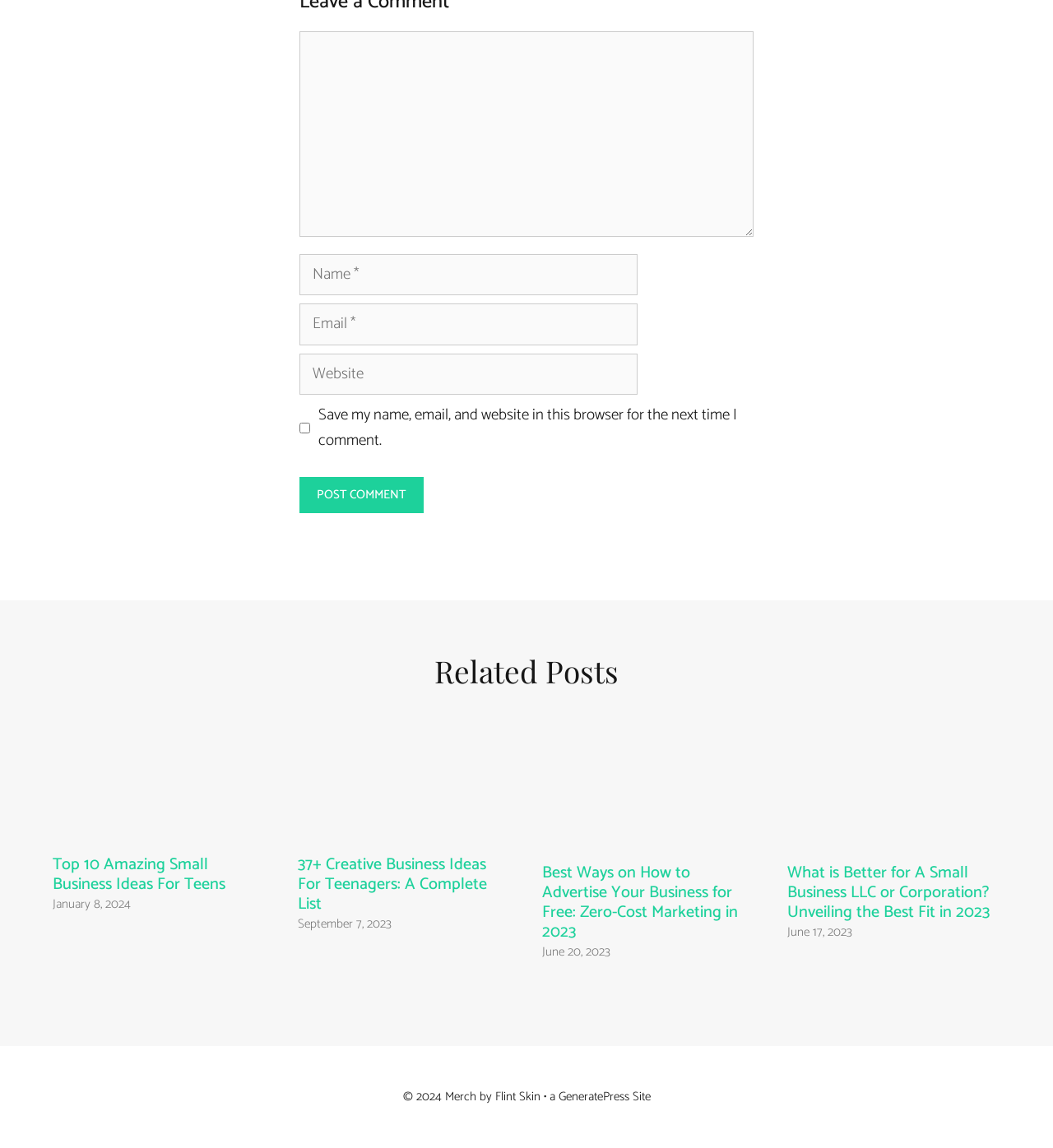Determine the bounding box coordinates of the section to be clicked to follow the instruction: "Enter a comment". The coordinates should be given as four float numbers between 0 and 1, formatted as [left, top, right, bottom].

[0.284, 0.027, 0.716, 0.207]